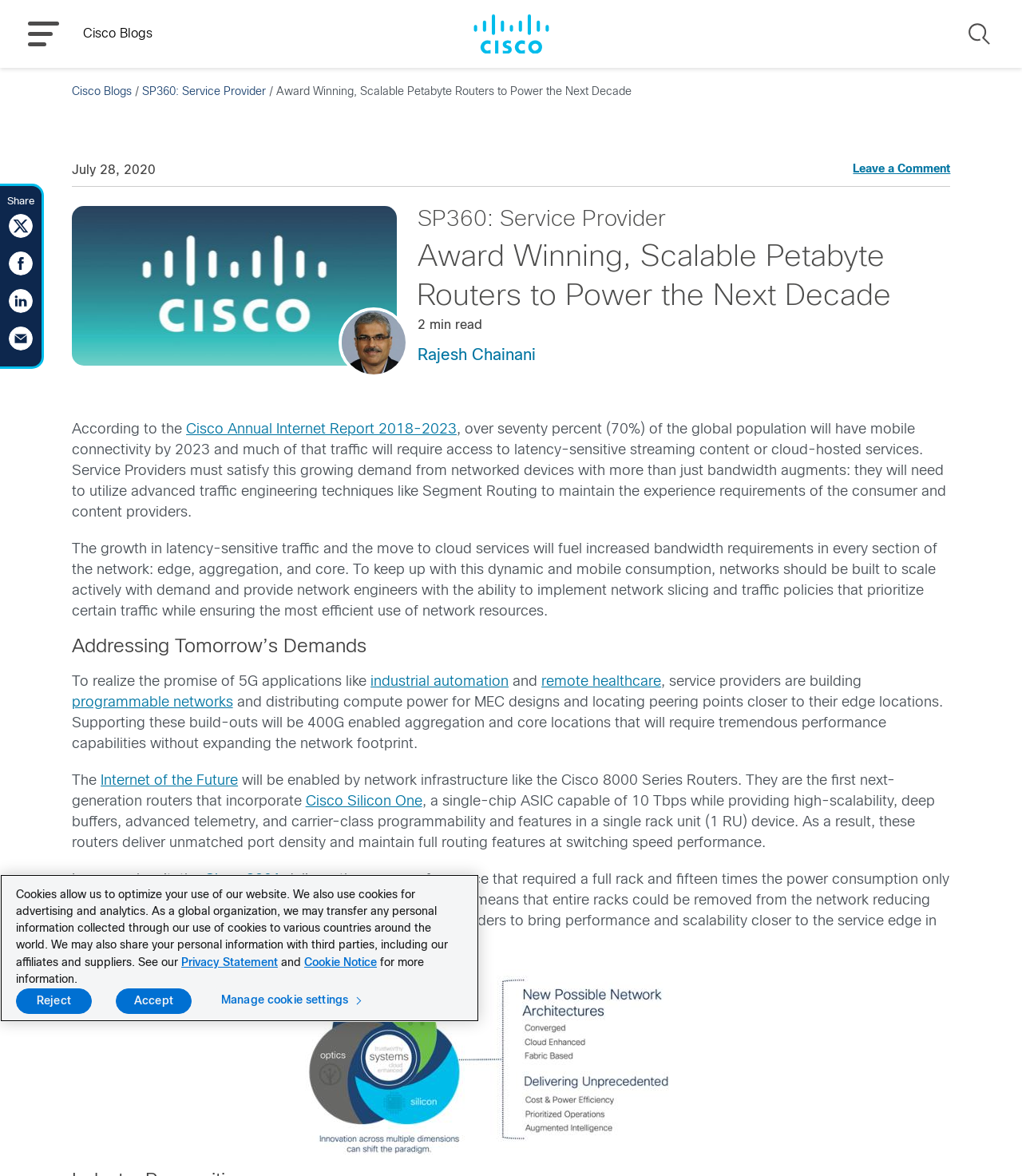Could you determine the bounding box coordinates of the clickable element to complete the instruction: "Read the article about SP360: Service Provider"? Provide the coordinates as four float numbers between 0 and 1, i.e., [left, top, right, bottom].

[0.139, 0.074, 0.26, 0.083]